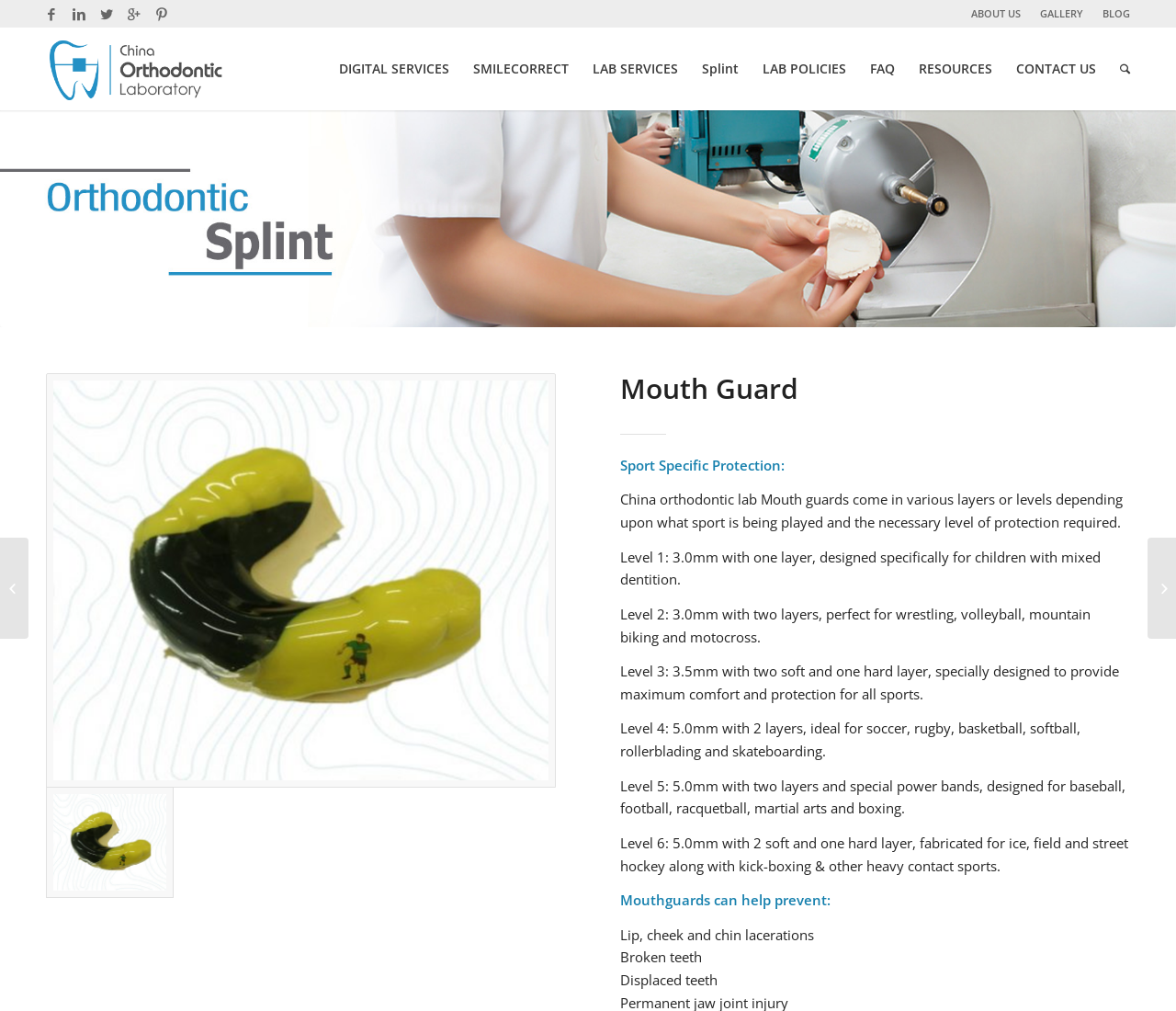Identify the bounding box coordinates for the UI element described as: "alt="China Orthodontic"".

[0.039, 0.027, 0.192, 0.109]